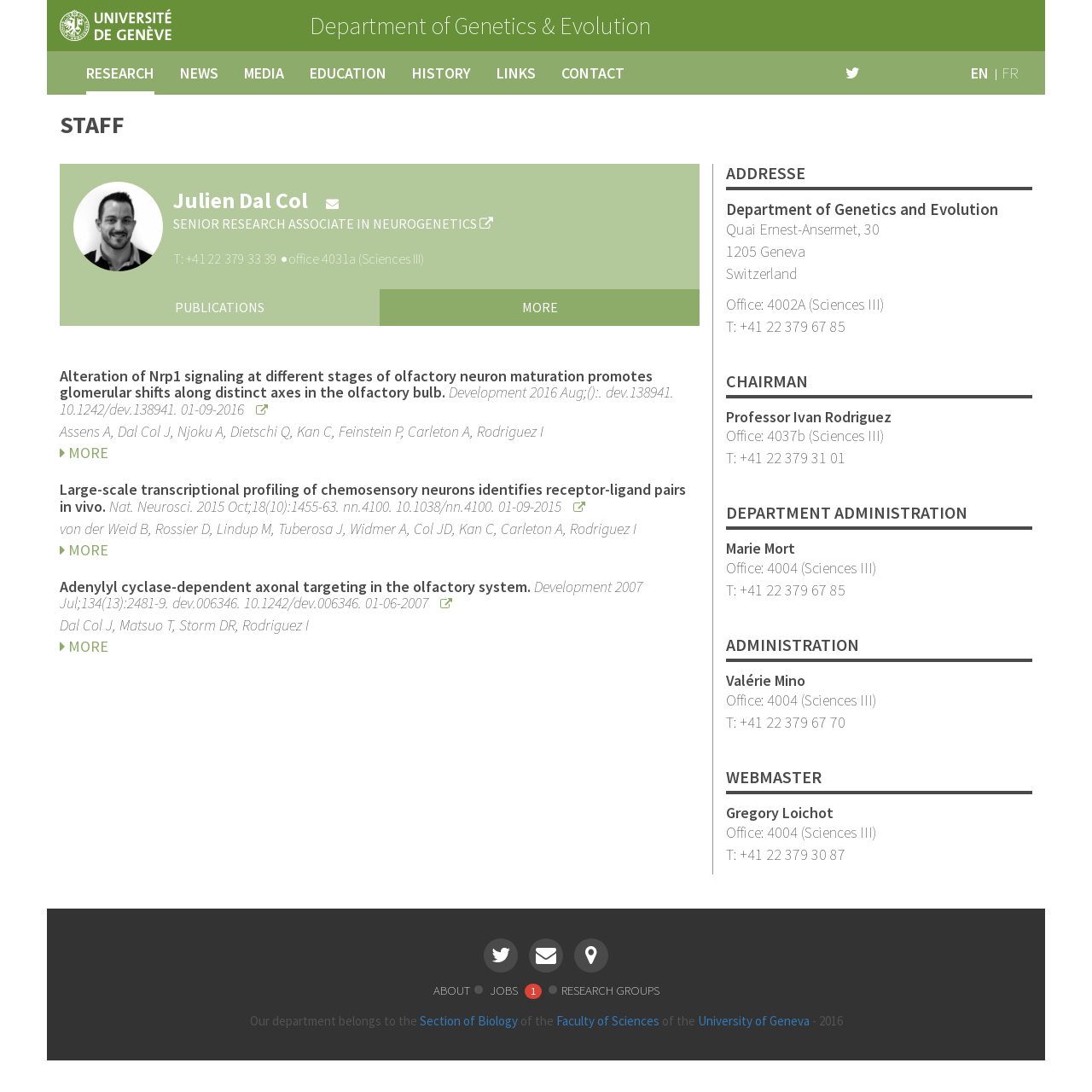Identify the bounding box coordinates for the element you need to click to achieve the following task: "Read more about 'Alteration of Nrp1 signaling at different stages of olfactory neuron maturation promotes glomerular shifts along distinct axes in the olfactory bulb'". Provide the bounding box coordinates as four float numbers between 0 and 1, in the form [left, top, right, bottom].

[0.055, 0.336, 0.641, 0.383]